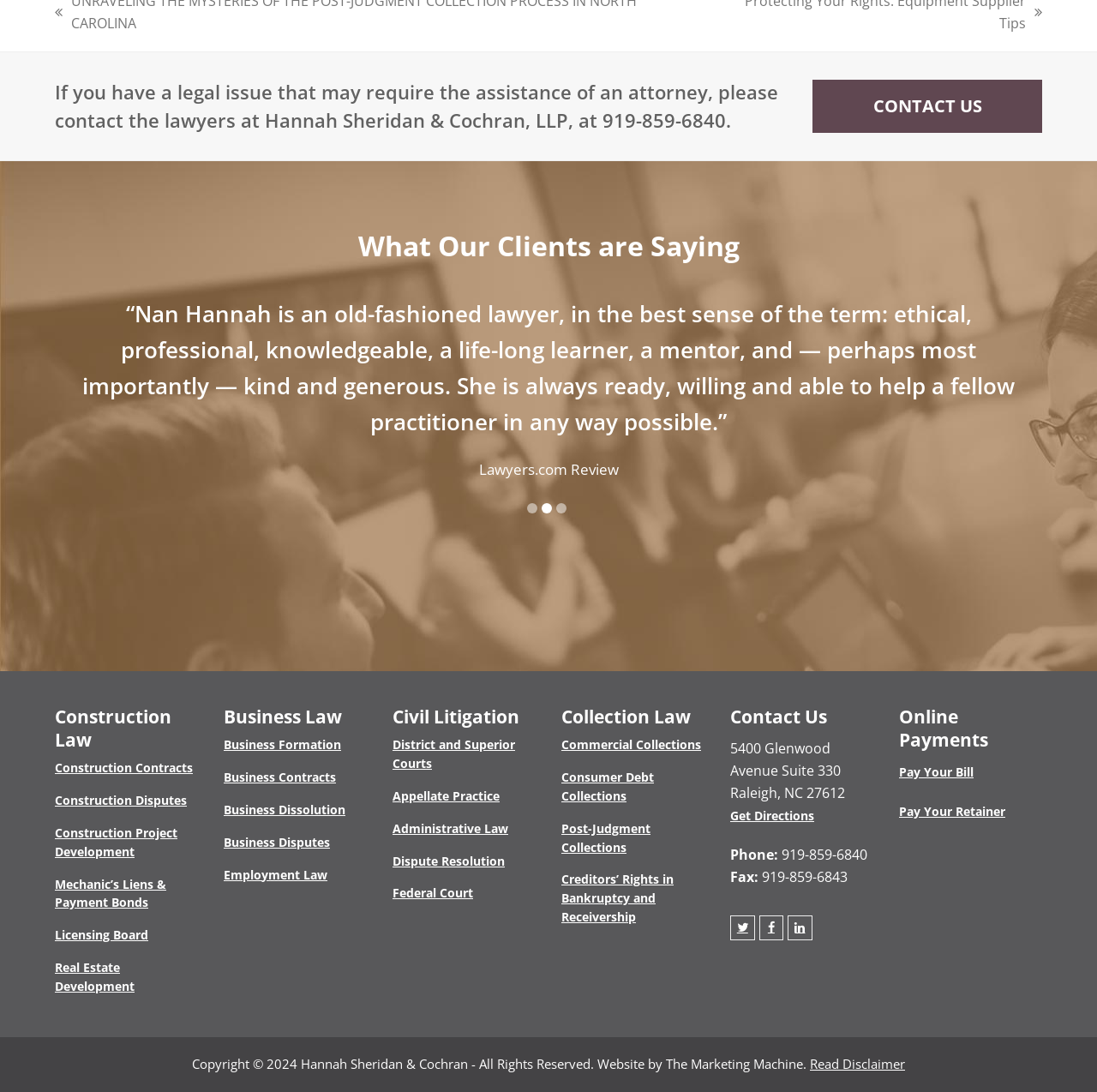Determine the bounding box for the HTML element described here: "District and Superior Courts". The coordinates should be given as [left, top, right, bottom] with each number being a float between 0 and 1.

[0.358, 0.642, 0.47, 0.674]